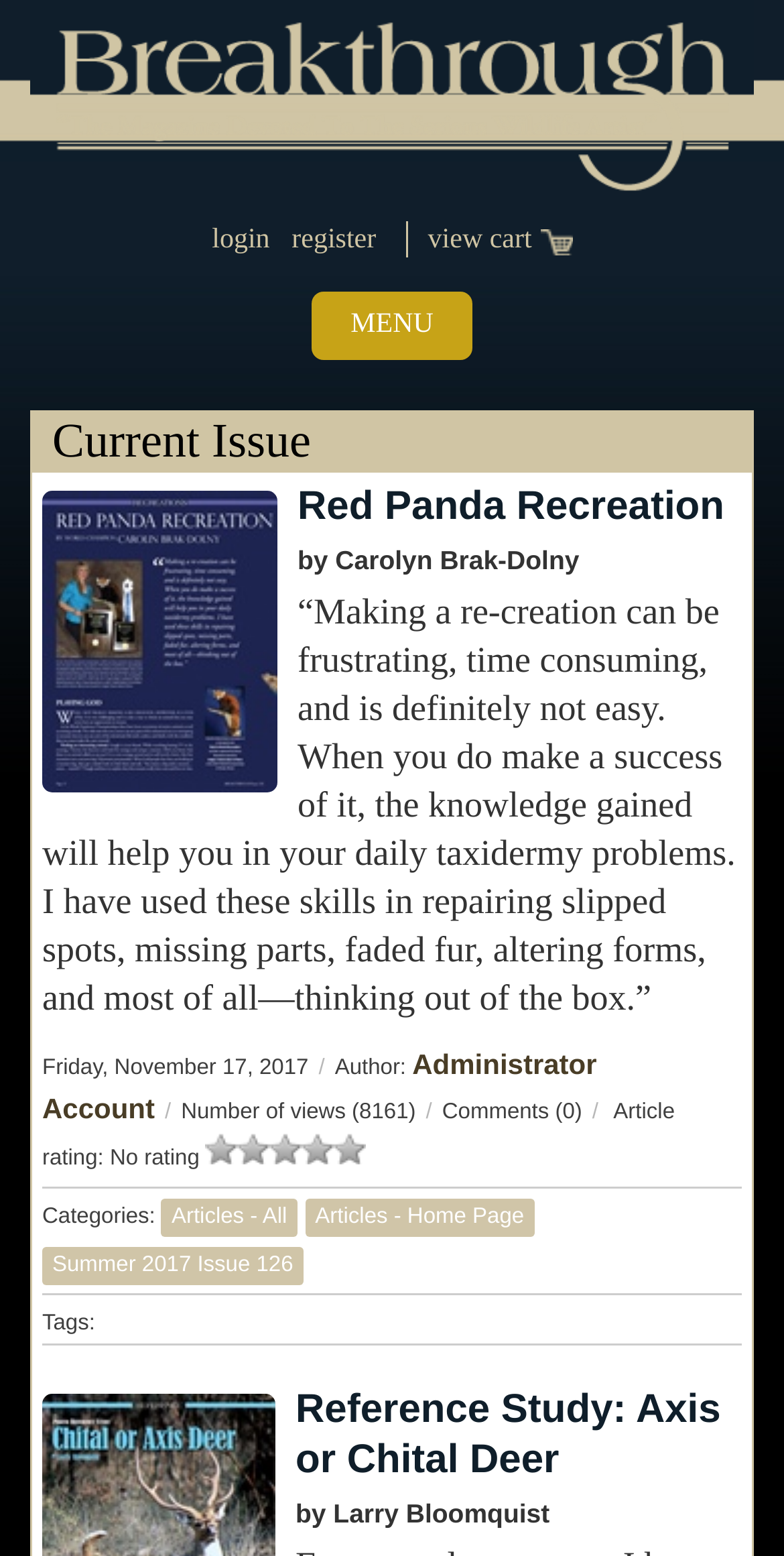Using the information in the image, give a comprehensive answer to the question: 
What is the title of the current issue?

The title of the current issue can be found in the heading element with the text 'Current Issue' which is located below the menu heading. The link 'Summer 2017 Issue 126' is also present below the heading, which suggests that it is the title of the current issue.